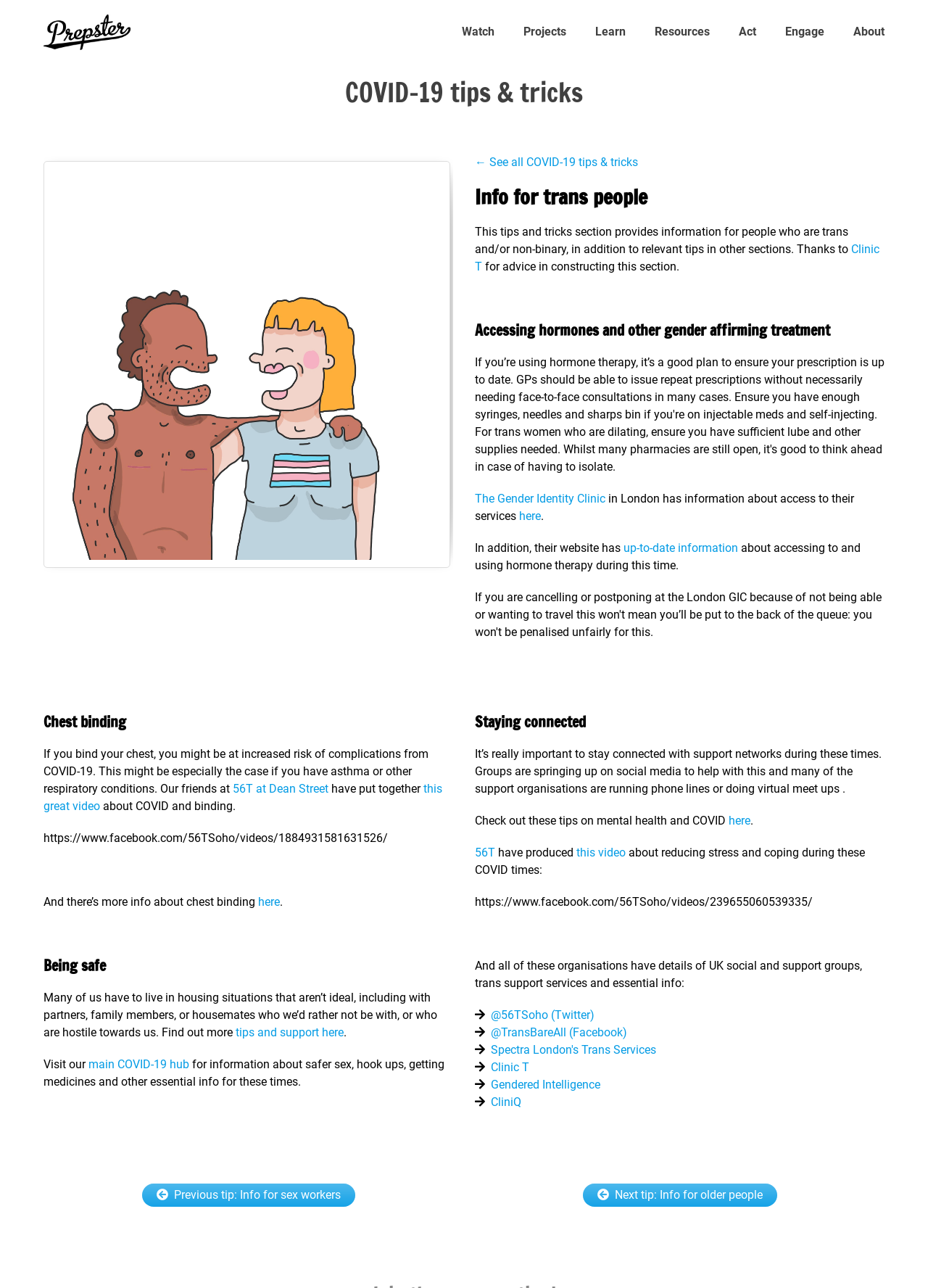Provide a short answer to the following question with just one word or phrase: Who provided advice for constructing this section?

Clinic T